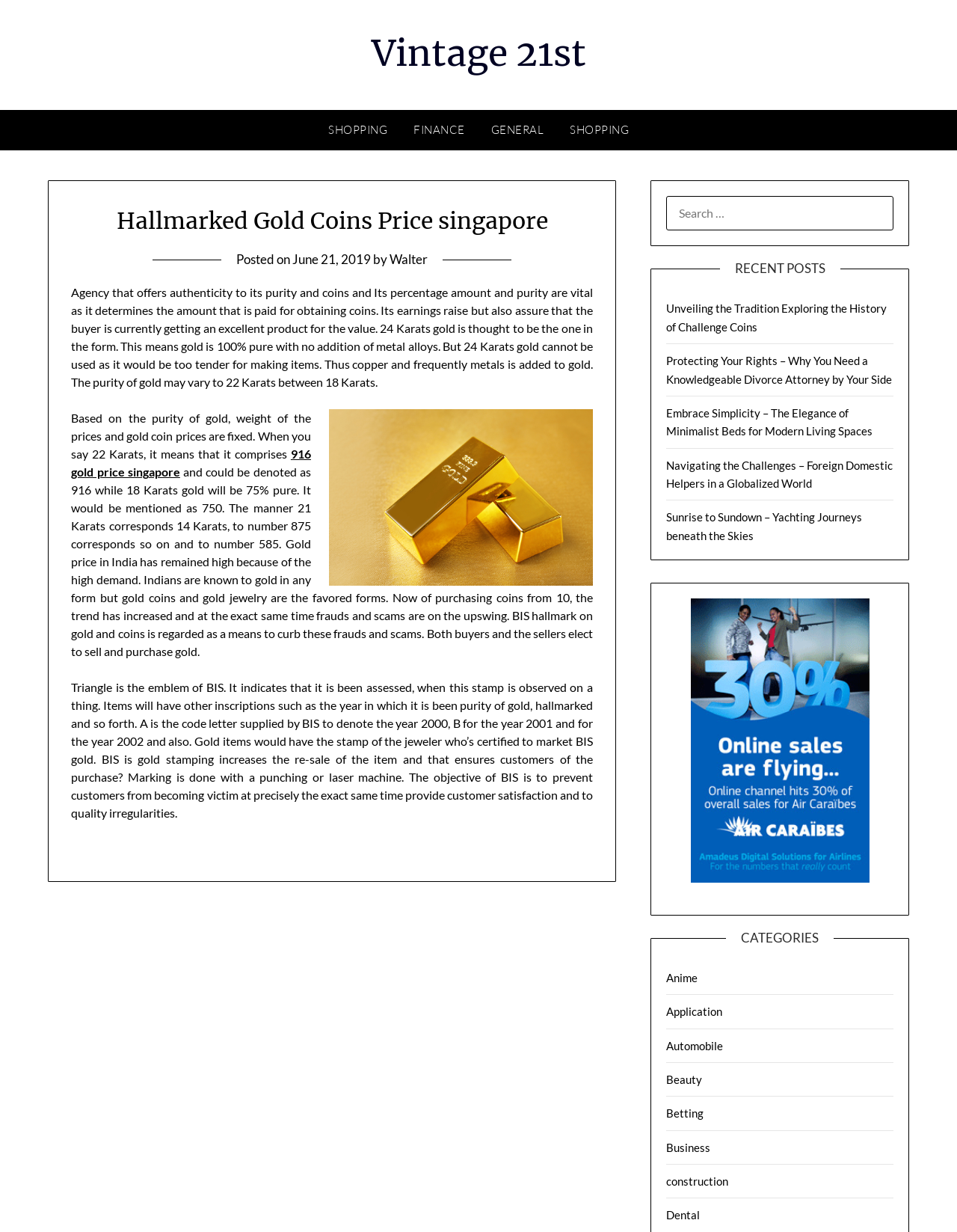Find the bounding box coordinates of the element's region that should be clicked in order to follow the given instruction: "Click on the 'Vintage 21st' link". The coordinates should consist of four float numbers between 0 and 1, i.e., [left, top, right, bottom].

[0.388, 0.025, 0.612, 0.061]